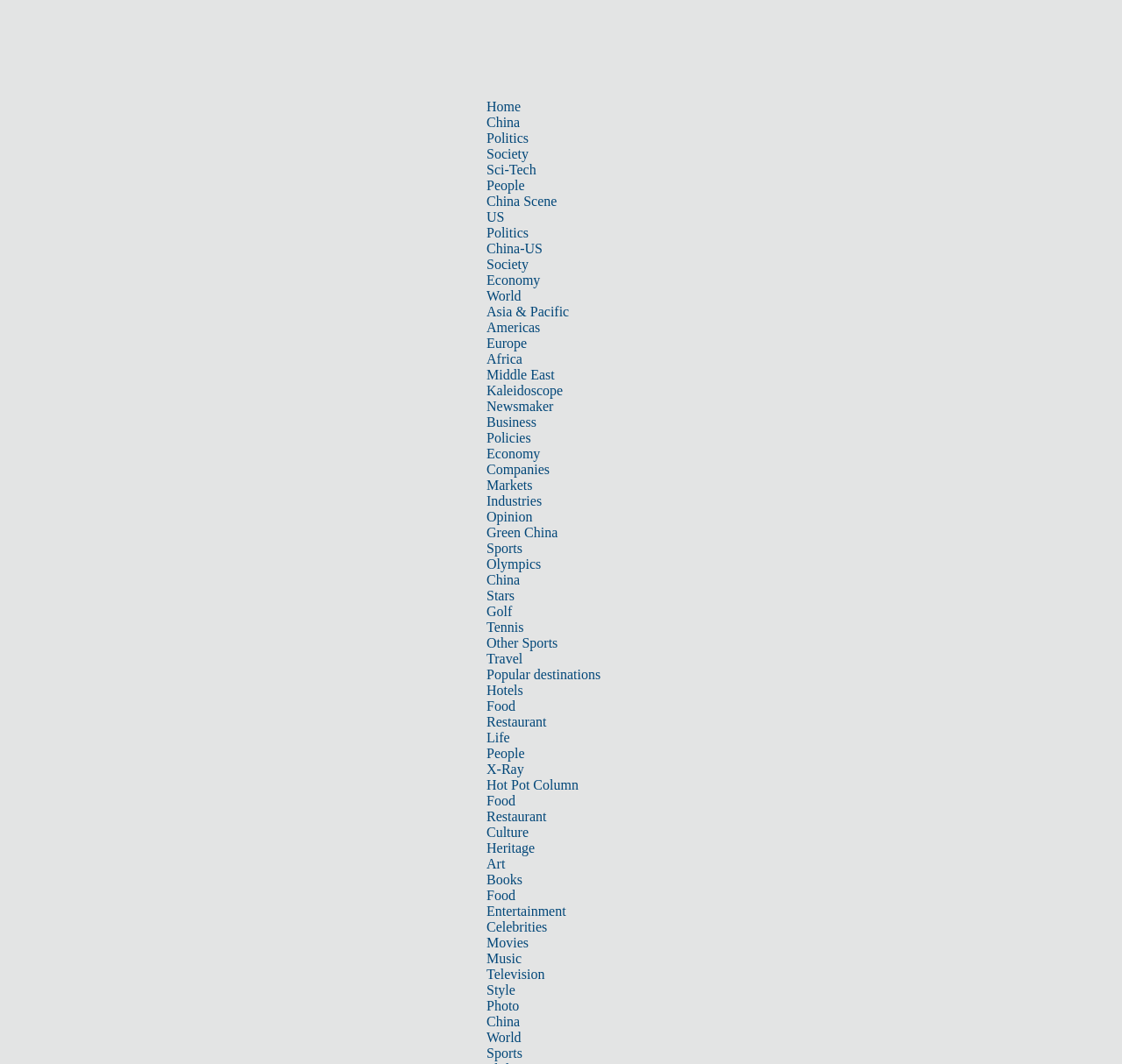What is the category of news under which the article 'Star fronts for ancient Chinese city' falls?
Look at the image and answer with only one word or phrase.

Across America